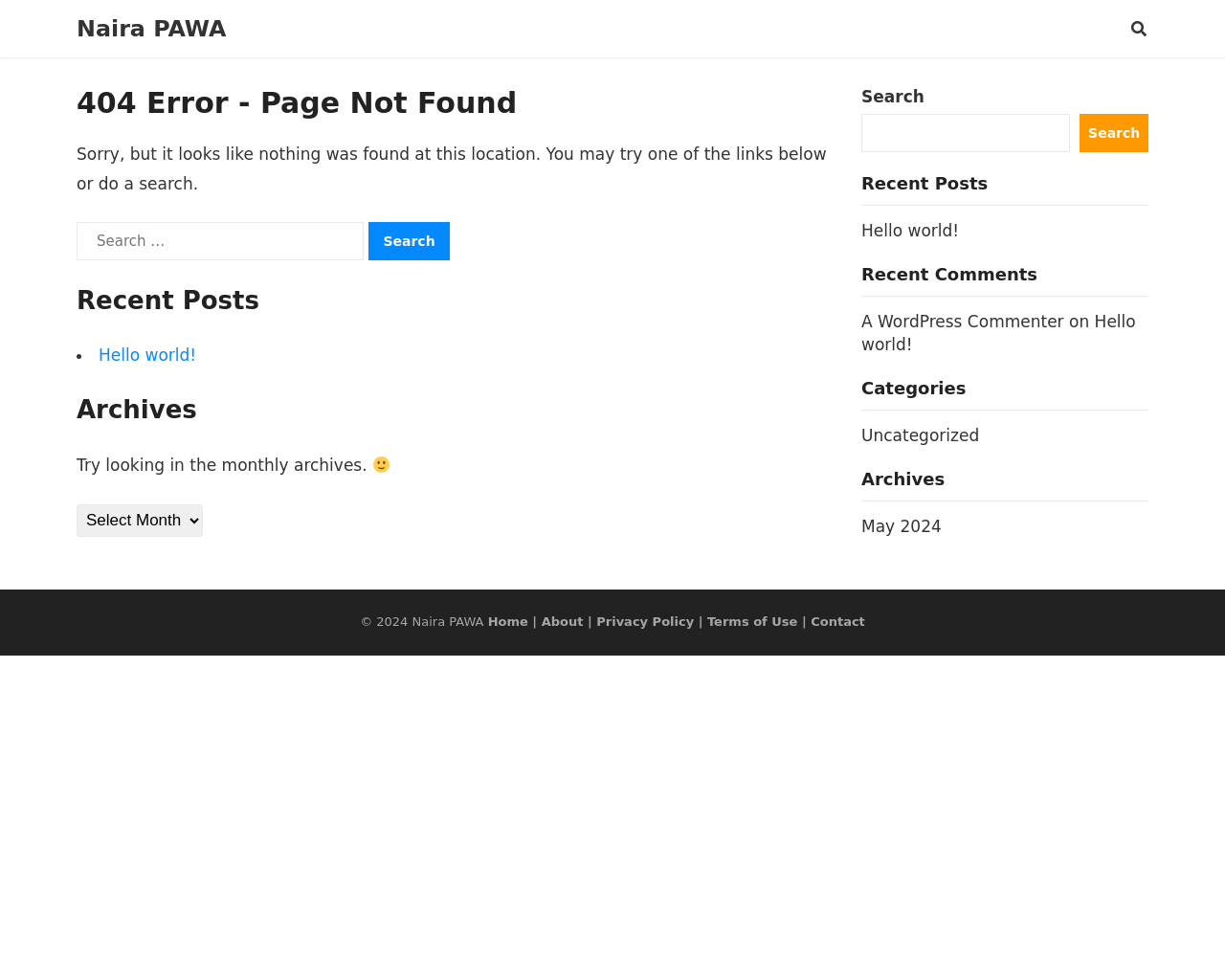Please identify the bounding box coordinates of the area I need to click to accomplish the following instruction: "Search in the sidebar".

[0.703, 0.116, 0.874, 0.155]